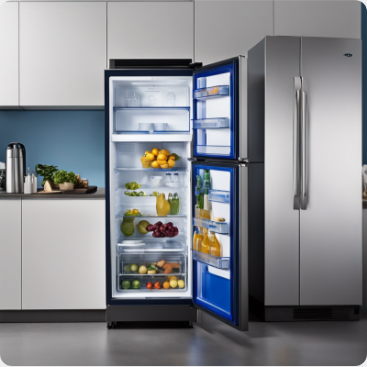What feature does the refrigerator have to uphold vaccine safety?
Answer the question with a single word or phrase by looking at the picture.

Grade A Freeze Protection